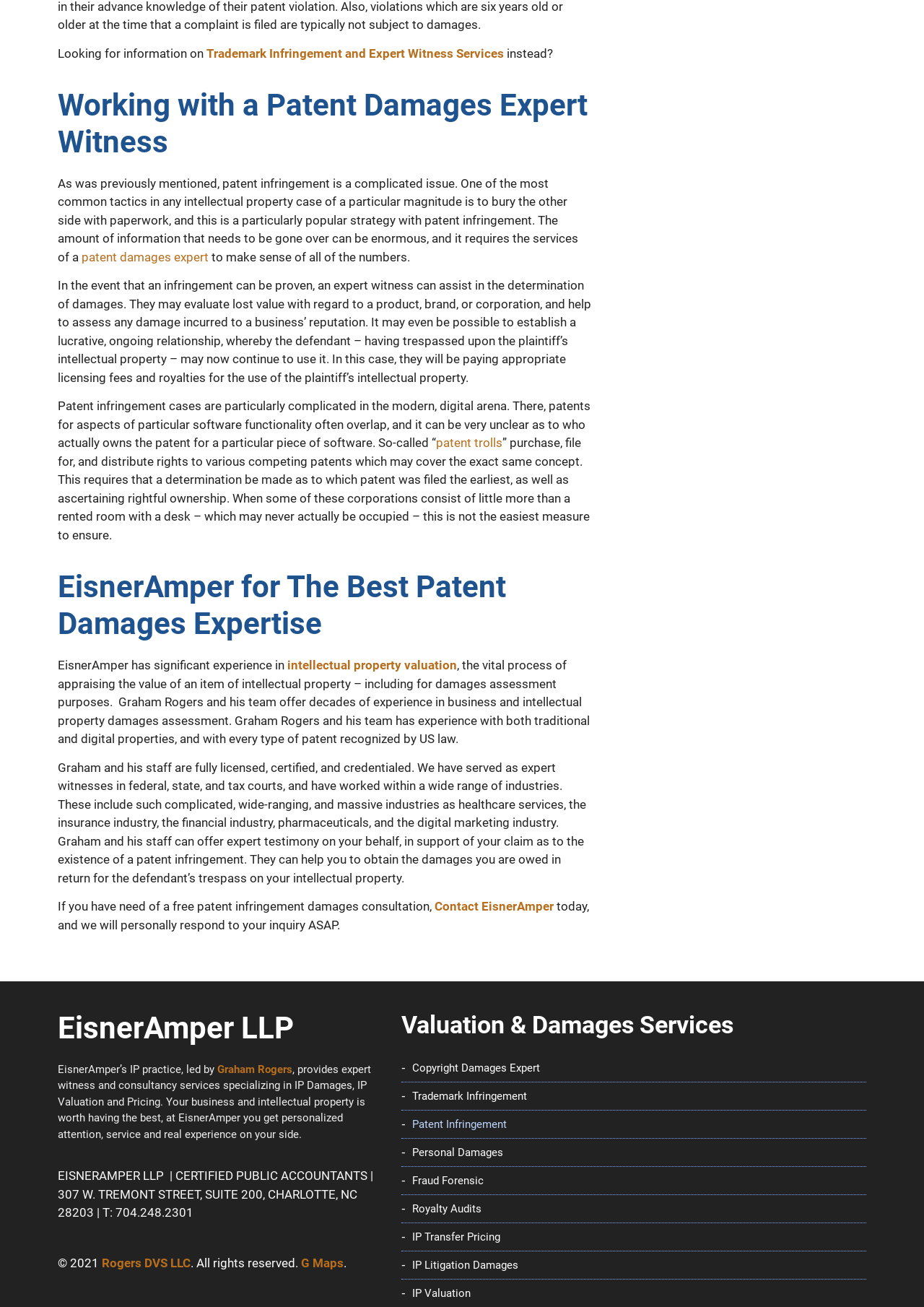What is the role of an expert witness in patent infringement cases?
Please respond to the question with a detailed and informative answer.

According to the webpage, an expert witness can assist in the determination of damages in patent infringement cases, evaluating lost value with regard to a product, brand, or corporation, and helping to assess any damage incurred to a business' reputation.